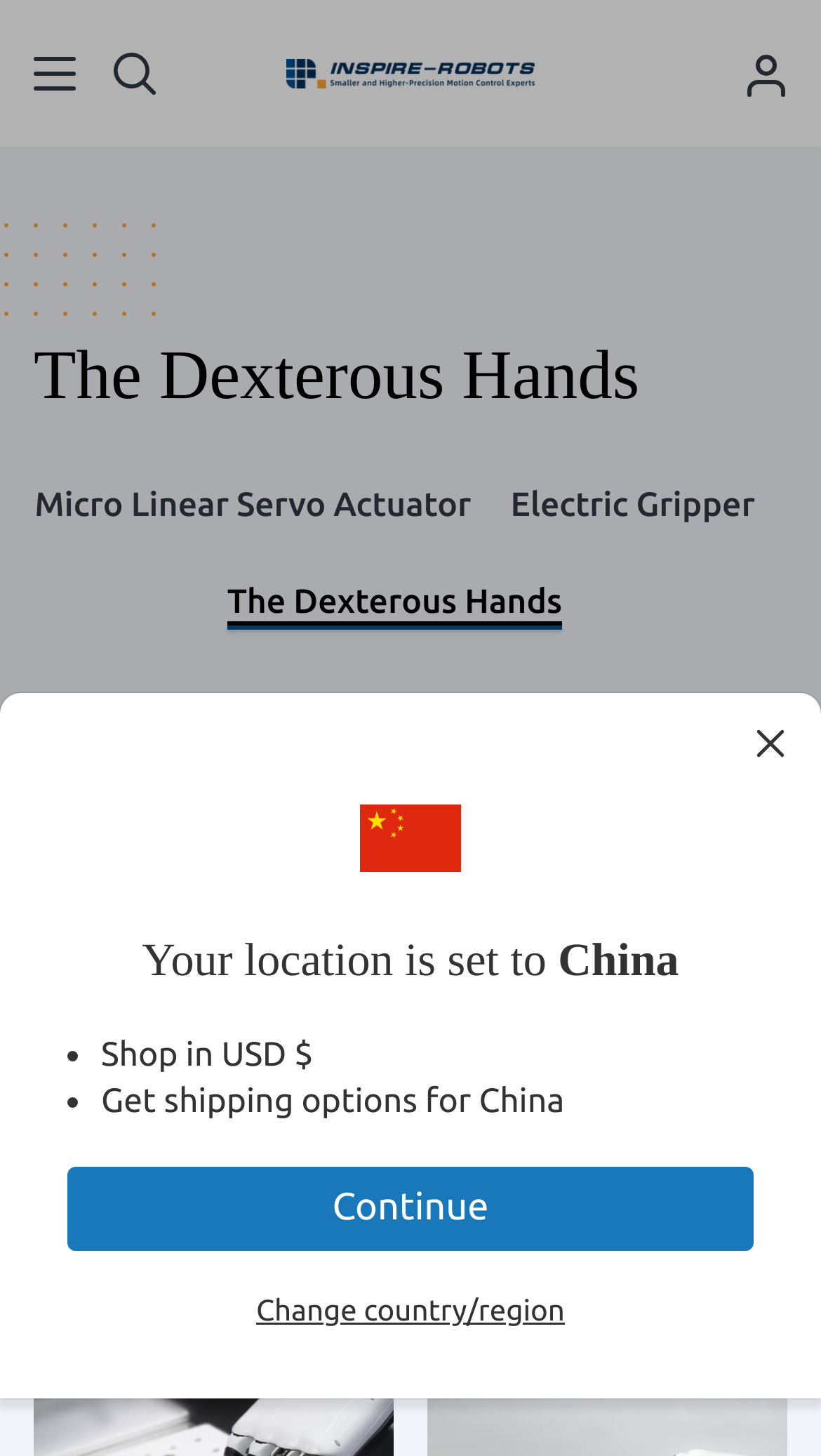Highlight the bounding box of the UI element that corresponds to this description: "My Account".

[0.867, 0.0, 0.959, 0.101]